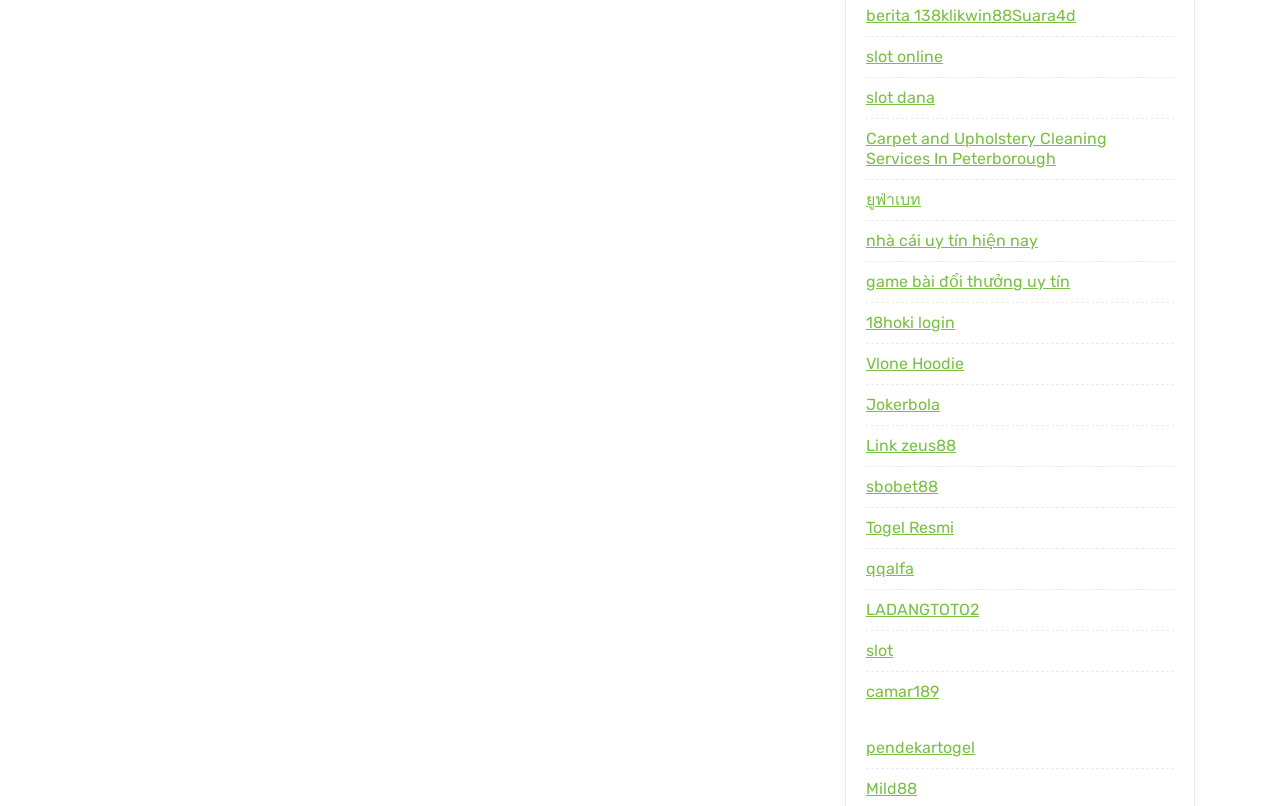Locate the bounding box coordinates of the area where you should click to accomplish the instruction: "click on ยูฟ่าเบท link".

[0.677, 0.236, 0.72, 0.259]